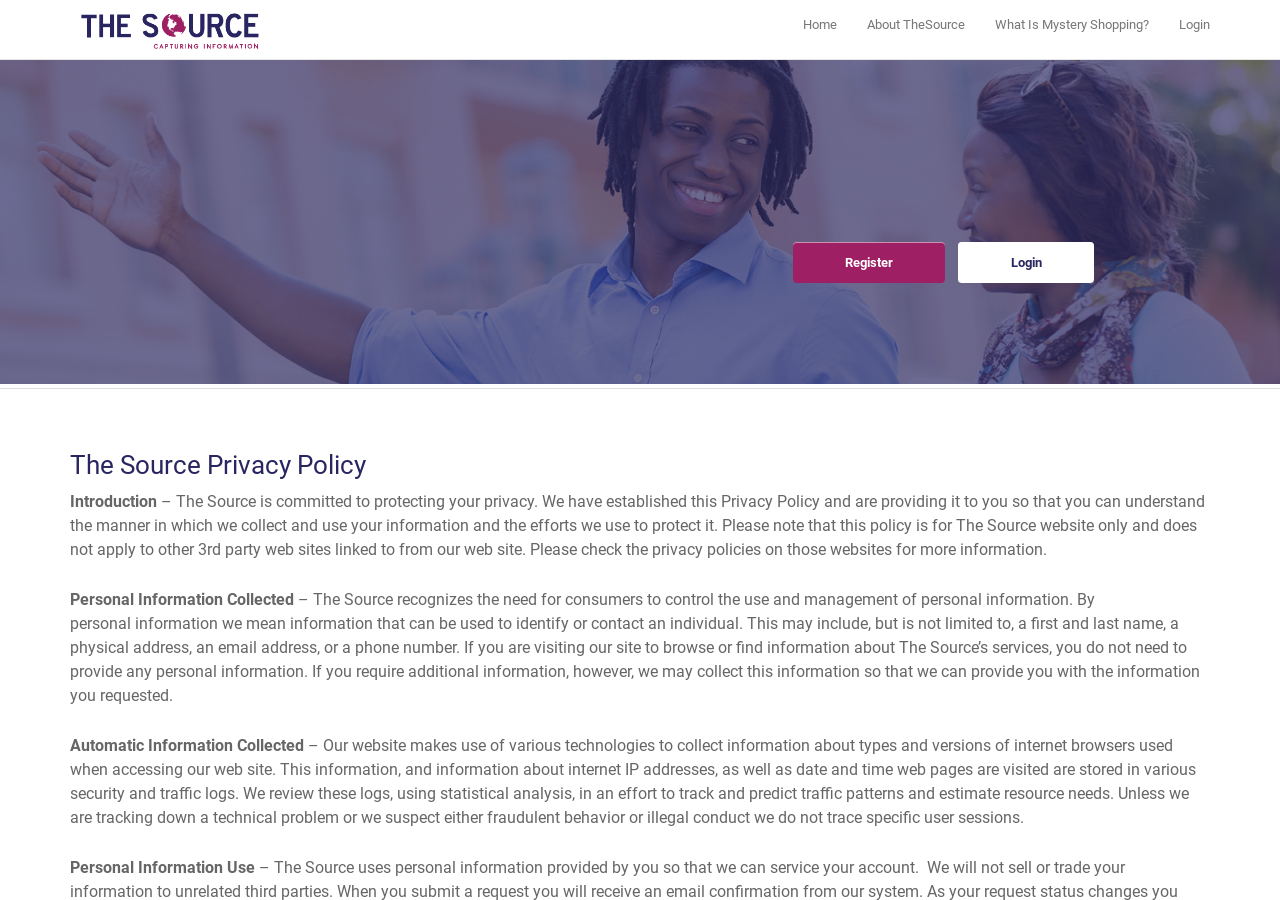Please answer the following question using a single word or phrase: 
What is the name of the website?

The Source